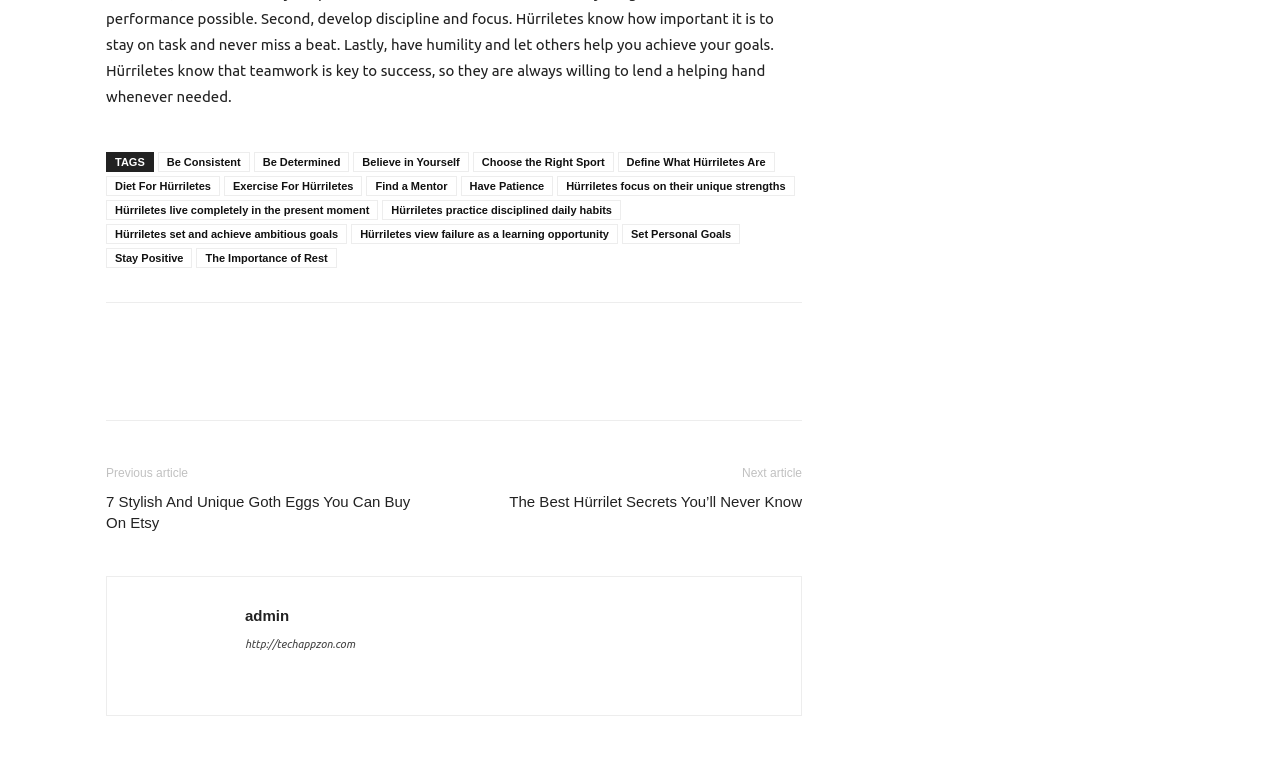What is the title of the next article?
Please look at the screenshot and answer using one word or phrase.

The Best Hürrilet Secrets You’ll Never Know